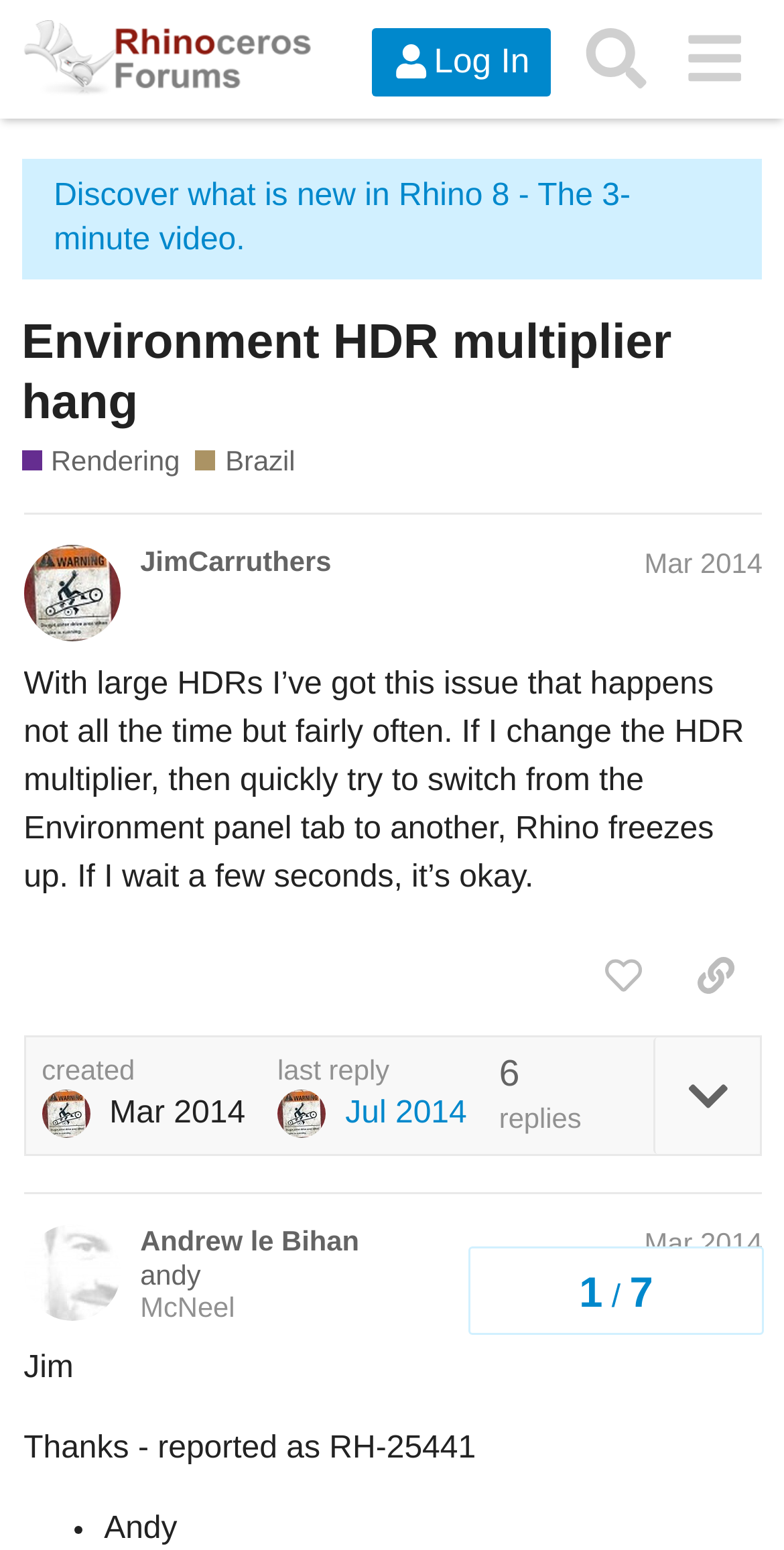Determine the bounding box coordinates for the region that must be clicked to execute the following instruction: "Log in to the forum".

[0.474, 0.018, 0.704, 0.062]